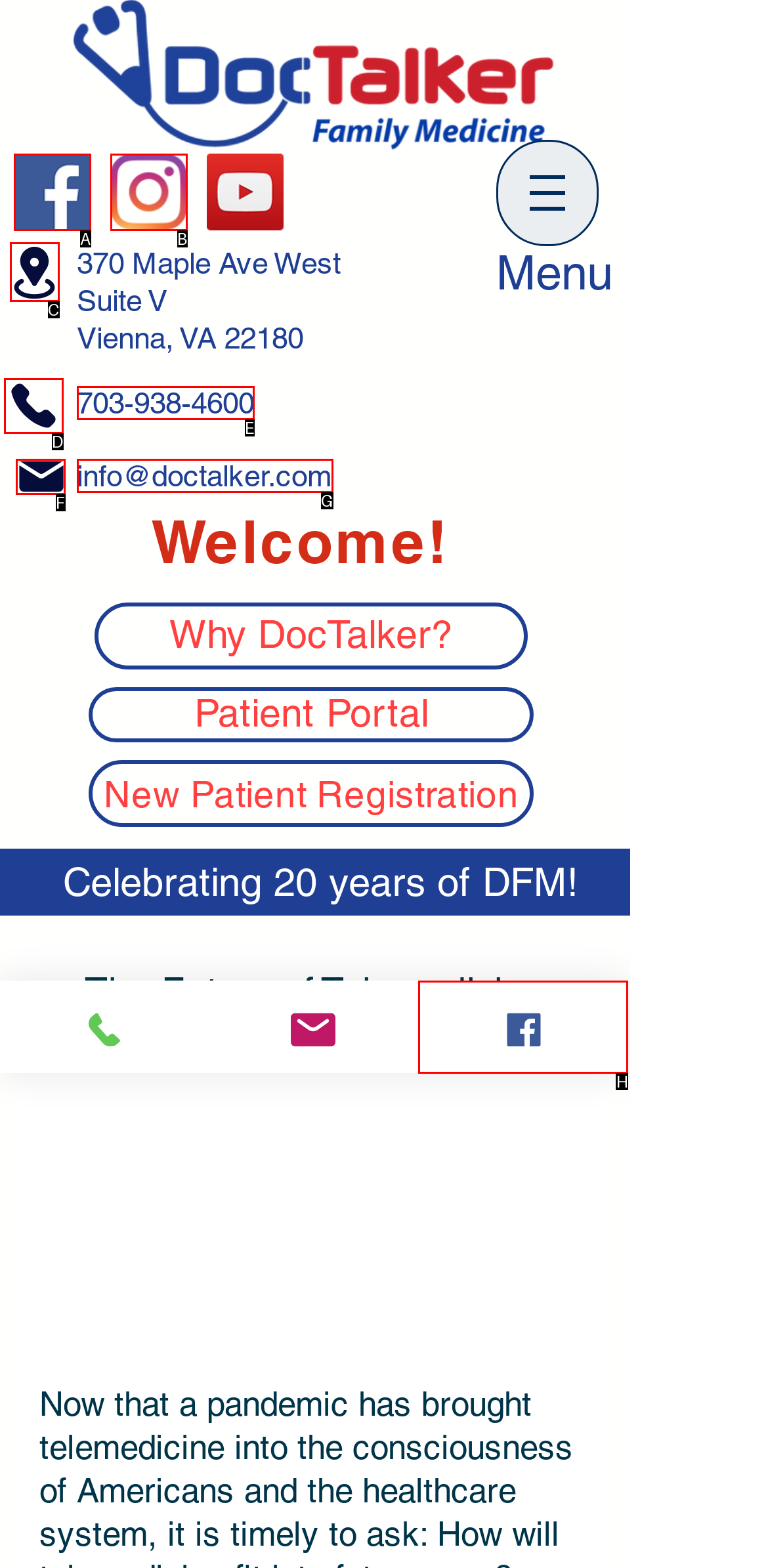Select the appropriate option that fits: Phone
Reply with the letter of the correct choice.

D